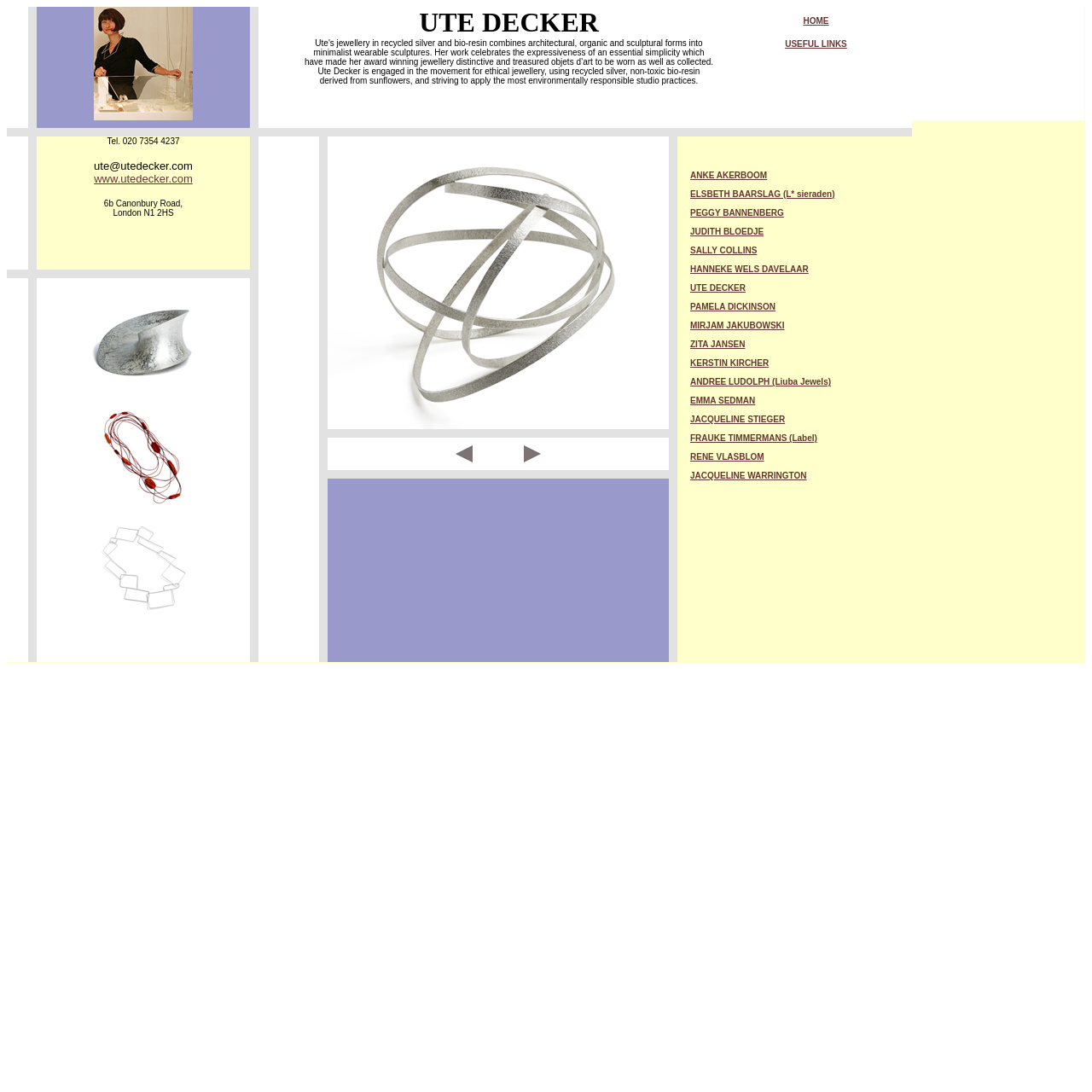Highlight the bounding box coordinates of the element you need to click to perform the following instruction: "Visit the website www.utedecker.com."

[0.086, 0.158, 0.176, 0.17]